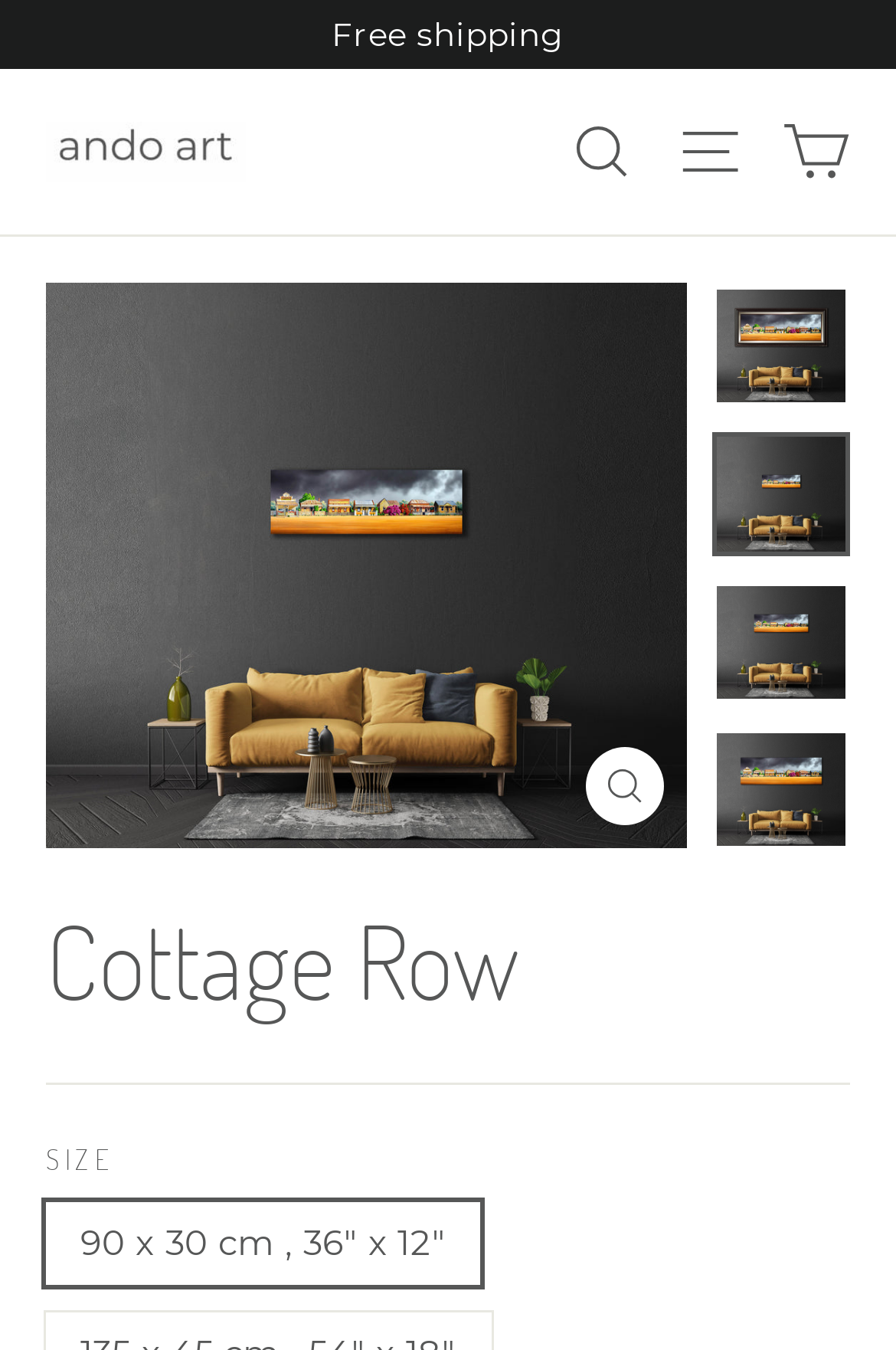Please specify the coordinates of the bounding box for the element that should be clicked to carry out this instruction: "Click the 'Cottage Row' link". The coordinates must be four float numbers between 0 and 1, formatted as [left, top, right, bottom].

[0.8, 0.324, 0.944, 0.408]